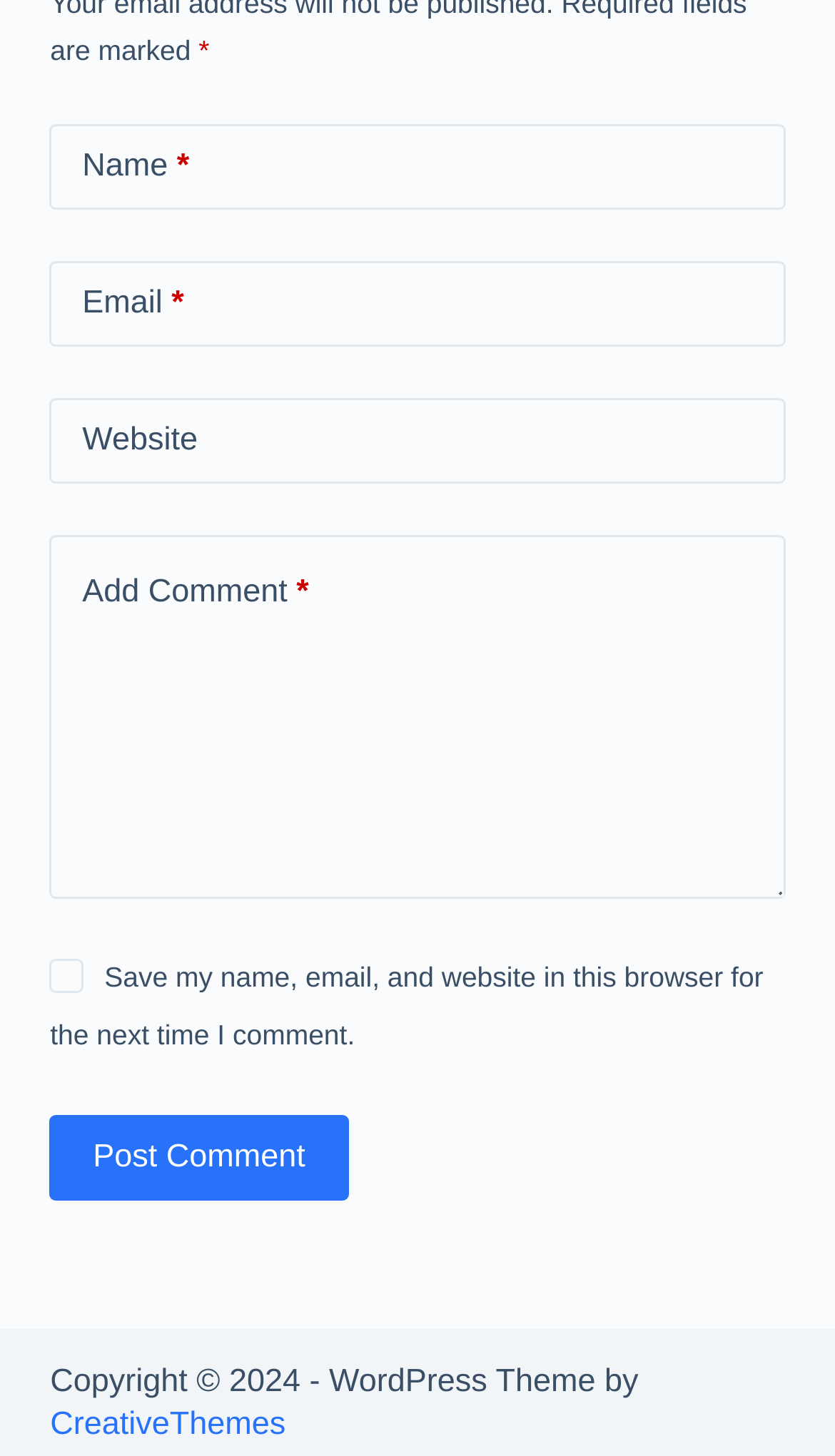Answer the question with a single word or phrase: 
What is the label of the first text box?

Name